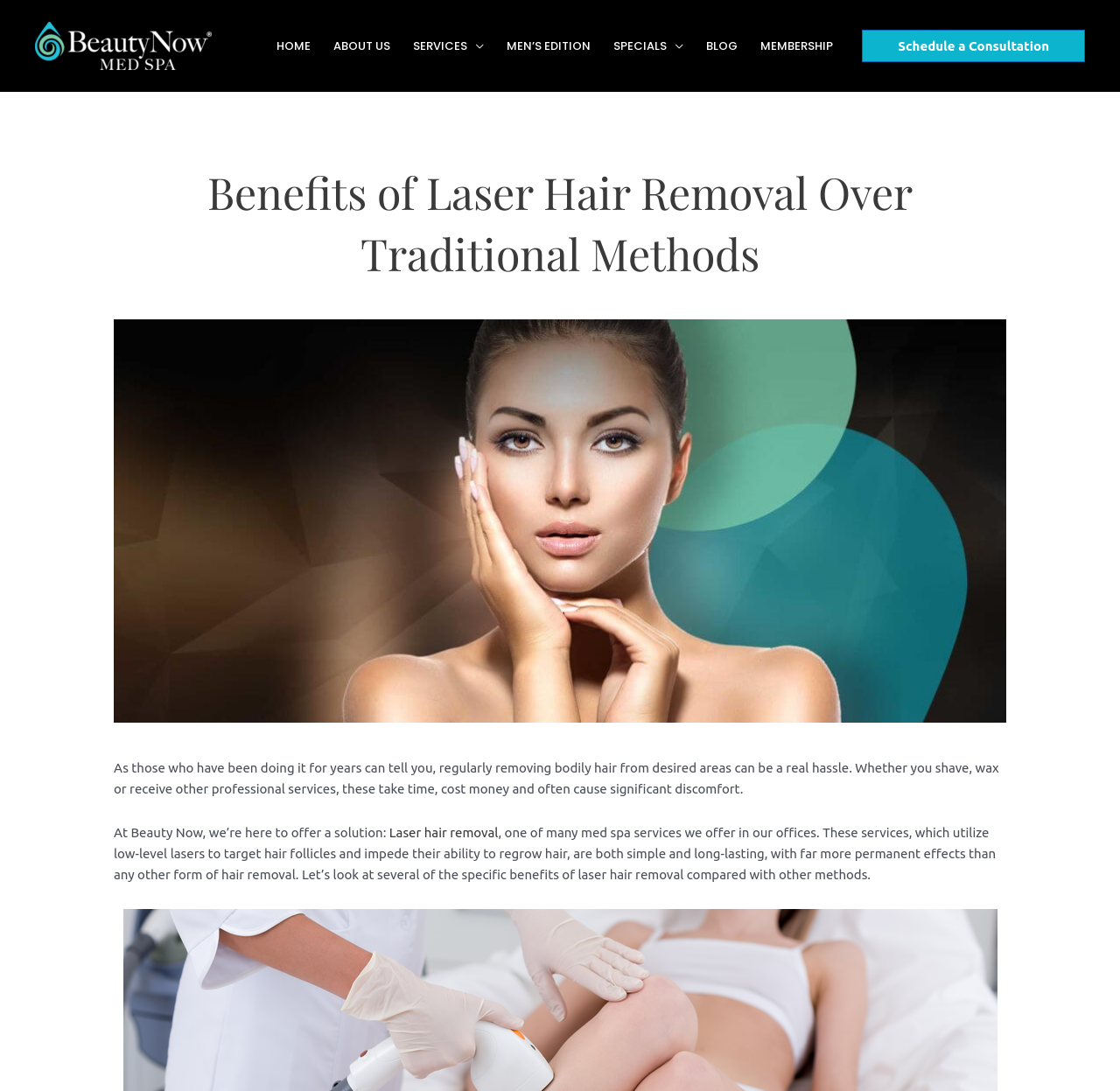What can be scheduled on the webpage?
Answer the question using a single word or phrase, according to the image.

A consultation